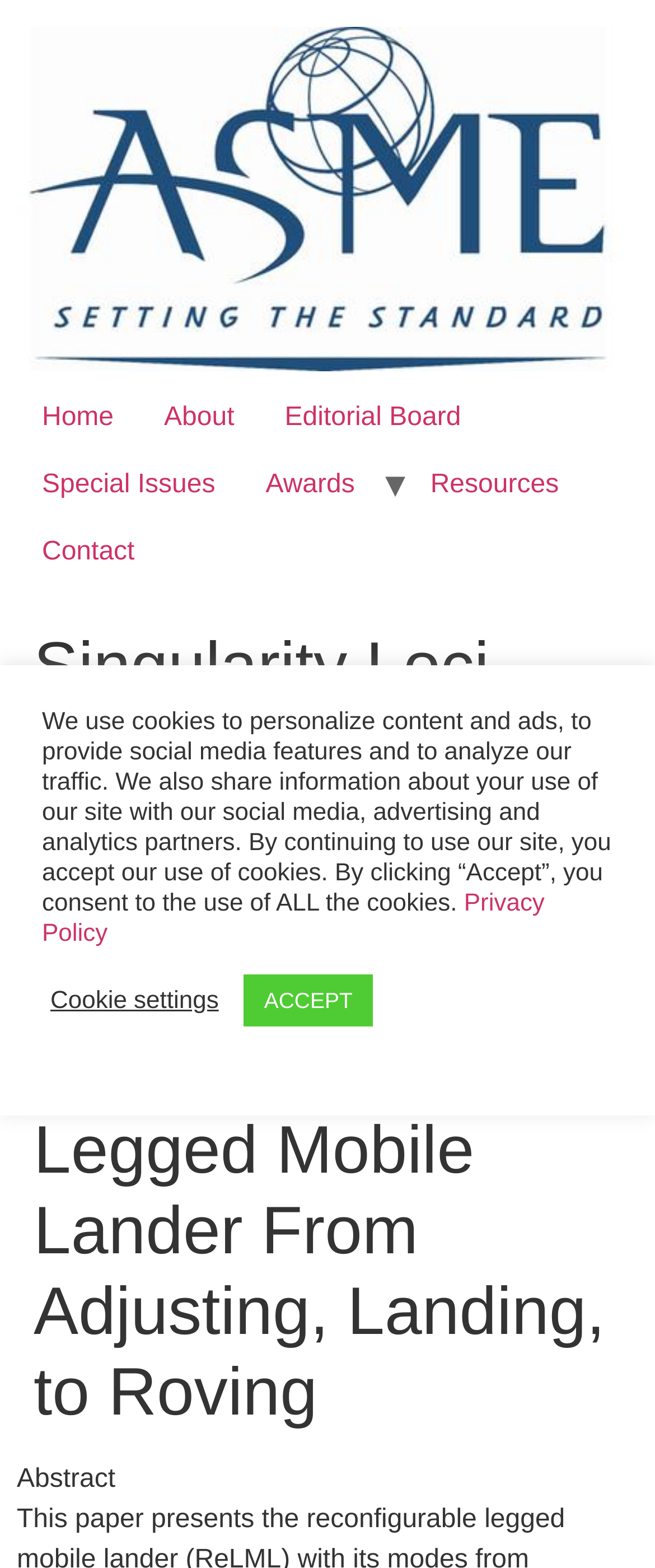From the image, can you give a detailed response to the question below:
What is the topic of the article?

I found the answer by looking at the main heading of the webpage, which says 'Singularity Loci, Bifurcated Evolution Routes, and Configuration Transitions of Reconfigurable Legged Mobile Lander From Adjusting, Landing, to Roving'.